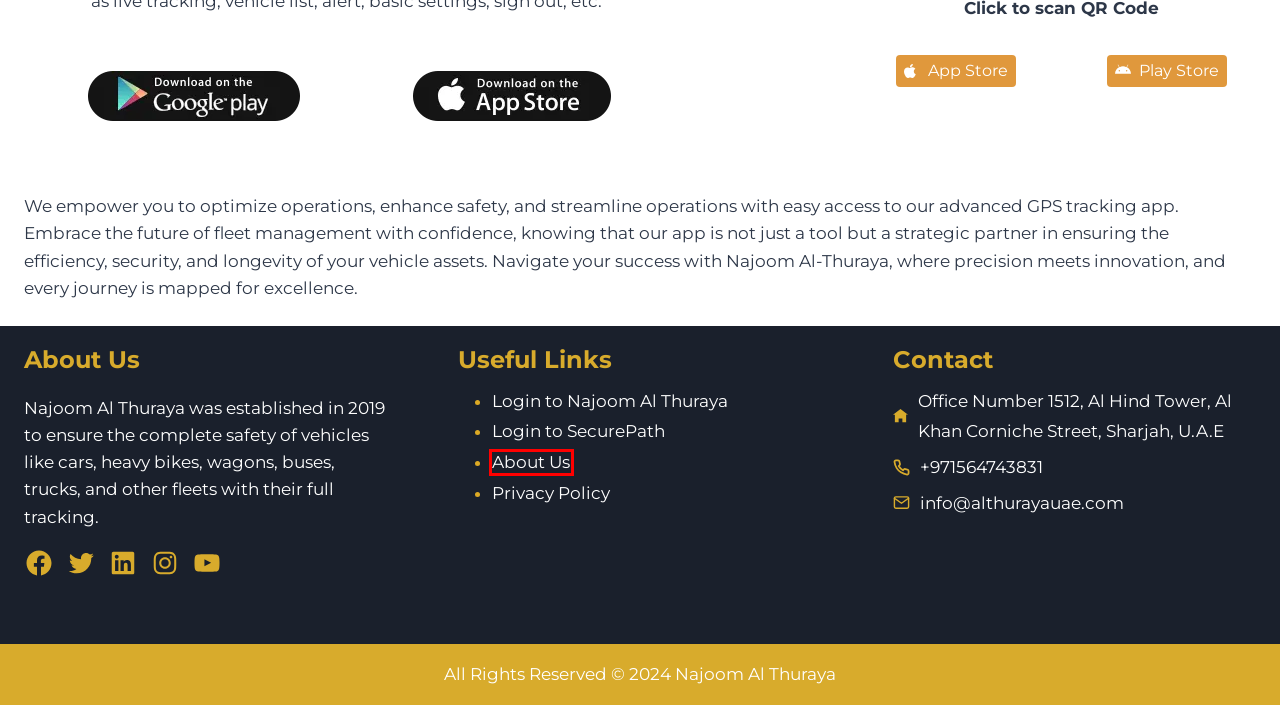You have a screenshot of a webpage with a red rectangle bounding box around a UI element. Choose the best description that matches the new page after clicking the element within the bounding box. The candidate descriptions are:
A. Our Team
B. Najoom Al Thuraya Webtrack Clients Login -Track and Monitor Your Vehicles
C. Services
D. Privacy Policy
E. ‎Al Thuraya Lite on the App Store
F. About Us
G. Contact Us
H. Blog

F